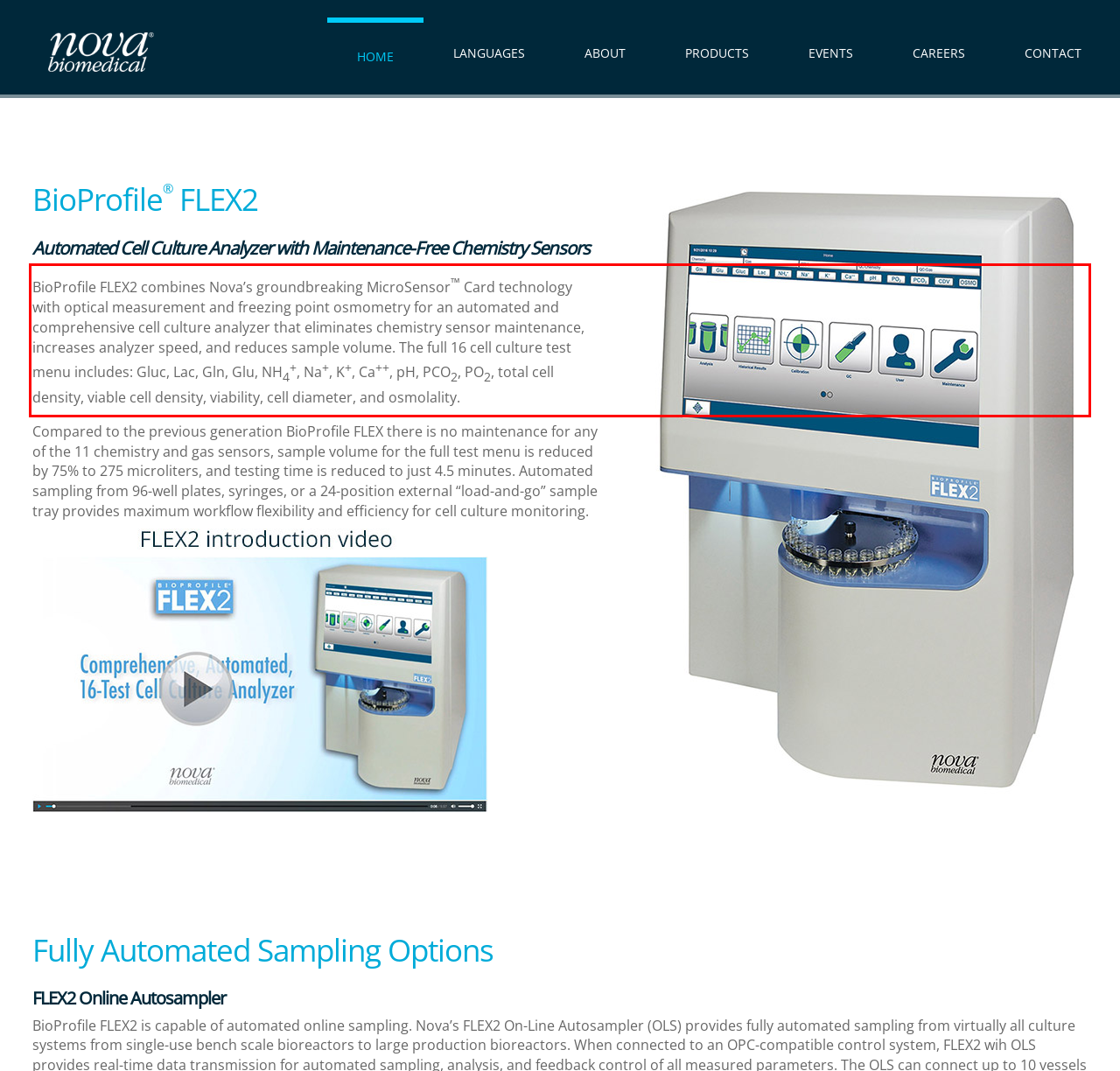There is a UI element on the webpage screenshot marked by a red bounding box. Extract and generate the text content from within this red box.

BioProfile FLEX2 combines Nova’s groundbreaking MicroSensor™ Card technology with optical measurement and freezing point osmometry for an automated and comprehensive cell culture analyzer that eliminates chemistry sensor maintenance, increases analyzer speed, and reduces sample volume. The full 16 cell culture test menu includes: Gluc, Lac, Gln, Glu, NH4+, Na+, K+, Ca++, pH, PCO2, PO2, total cell density, viable cell density, viability, cell diameter, and osmolality.